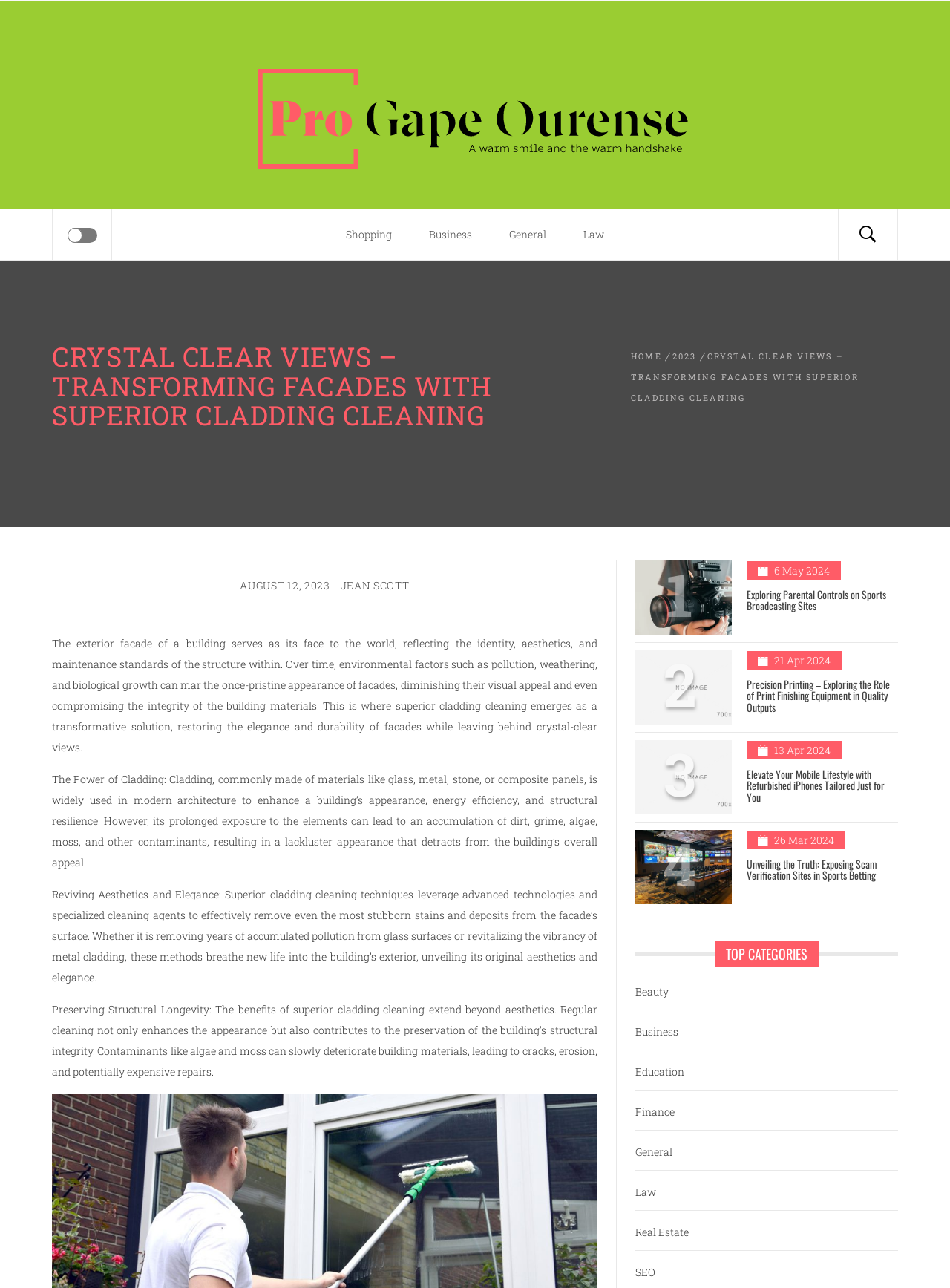Could you specify the bounding box coordinates for the clickable section to complete the following instruction: "Search for something"?

[0.882, 0.163, 0.945, 0.202]